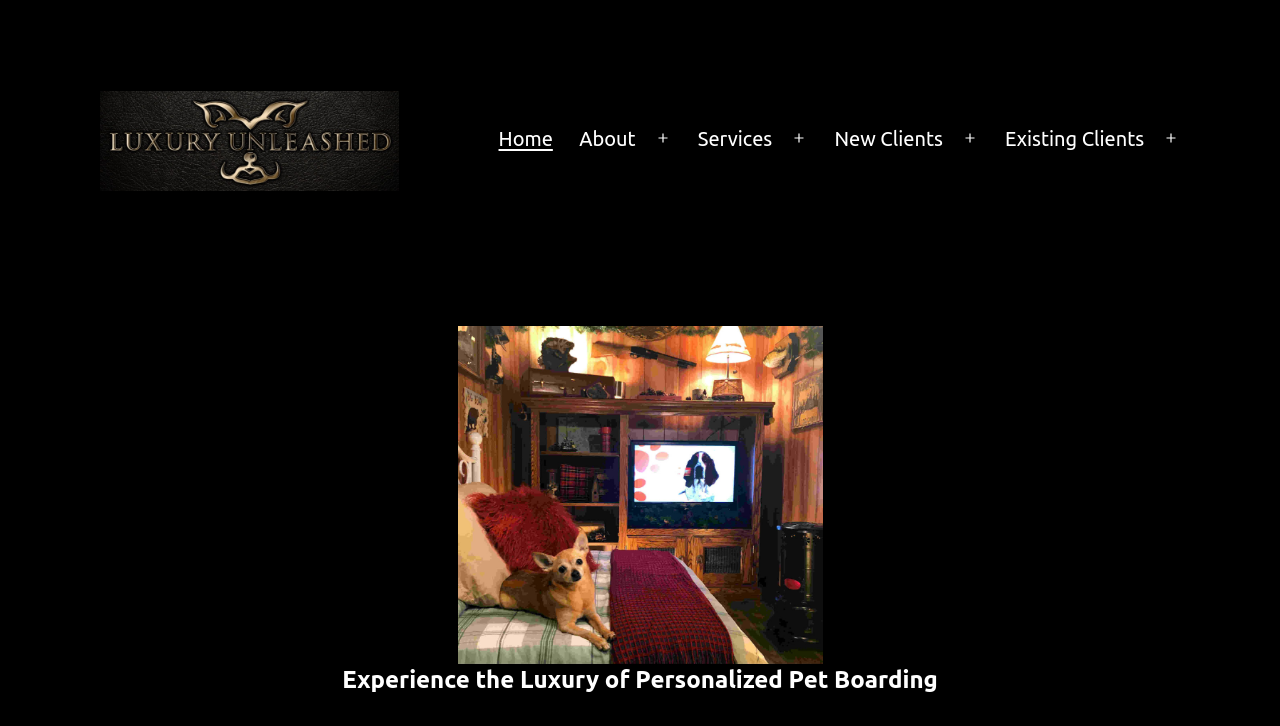Specify the bounding box coordinates (top-left x, top-left y, bottom-right x, bottom-right y) of the UI element in the screenshot that matches this description: Home

[0.379, 0.157, 0.442, 0.226]